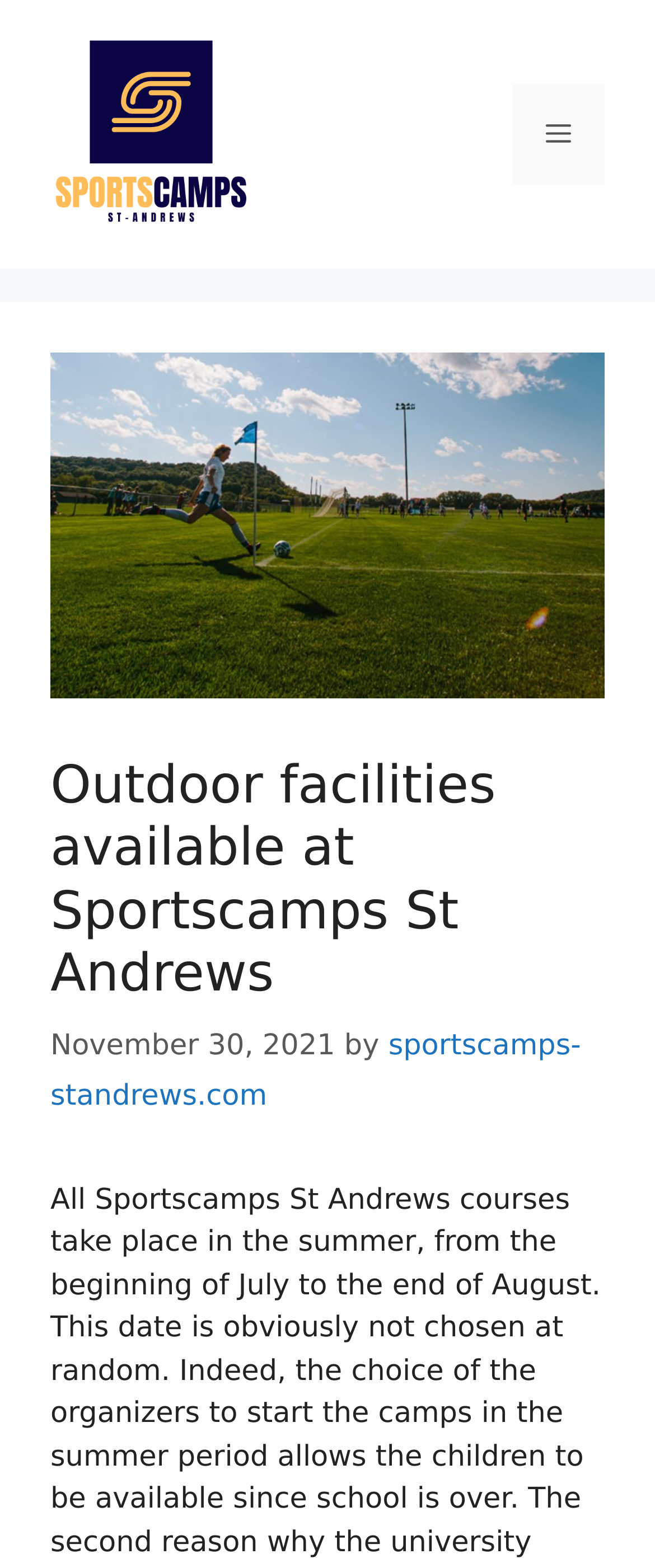Carefully examine the image and provide an in-depth answer to the question: What type of element is used to display the sports camp's logo?

The sports camp's logo is displayed in an image element, which is located within the banner section of the webpage. The image element has a bounding box with coordinates [0.077, 0.021, 0.385, 0.15], indicating its position on the webpage.